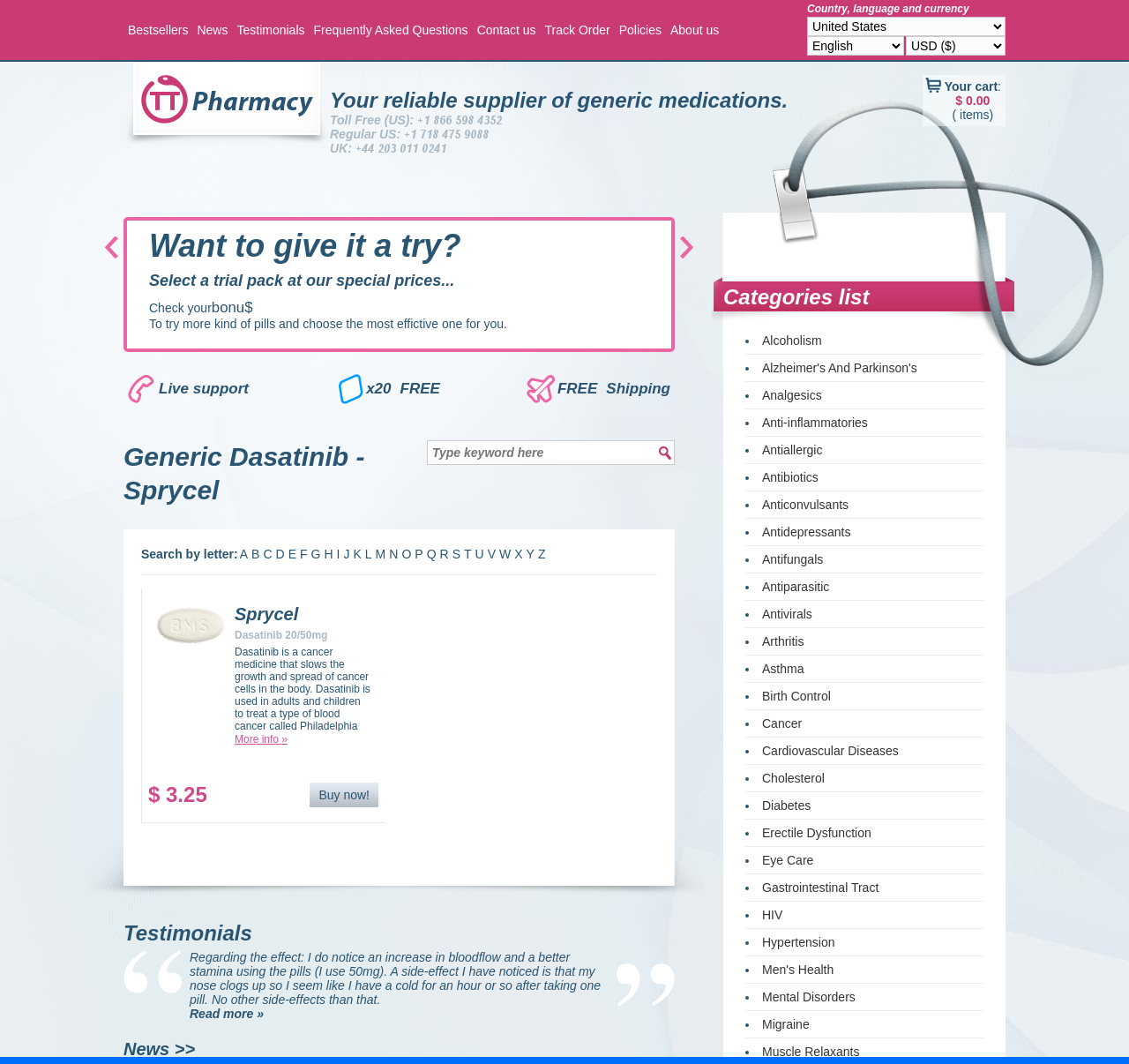Offer a detailed account of what is visible on the webpage.

The webpage is about Dasatinib, a cancer medicine, specifically the brand Sprycel. At the top, there are several links to different sections of the website, including Bestsellers, News, Testimonials, and Frequently Asked Questions. Below these links, there is a search bar and a list of alphabetical links, allowing users to search for medications by letter.

On the left side of the page, there is a section with contact information, including toll-free numbers for the US, UK, and regular US numbers. There are also links to live support, free shipping, and a 20% discount offer.

The main content of the page is about Sprycel, including a heading, an image, and a description of the medication. The description explains that Dasatinib is used to treat Philadelphia chromosome-positive chronic myelogenous leukemia (CML) and acute lymphoblastic leukemia (ALL) in adults and children. There is also a link to "More info" and a "Buy now!" button.

Below the main content, there is a section with testimonials, including a quote from a user who has taken the medication and experienced an increase in blood flow and better stamina, but also experienced a side effect of a clogged nose.

At the bottom of the page, there is a section with news and a list of categories, including links to pages about alcoholism, Alzheimer's and Parkinson's, analgesics, anti-inflammatories, and antiallergic medications.